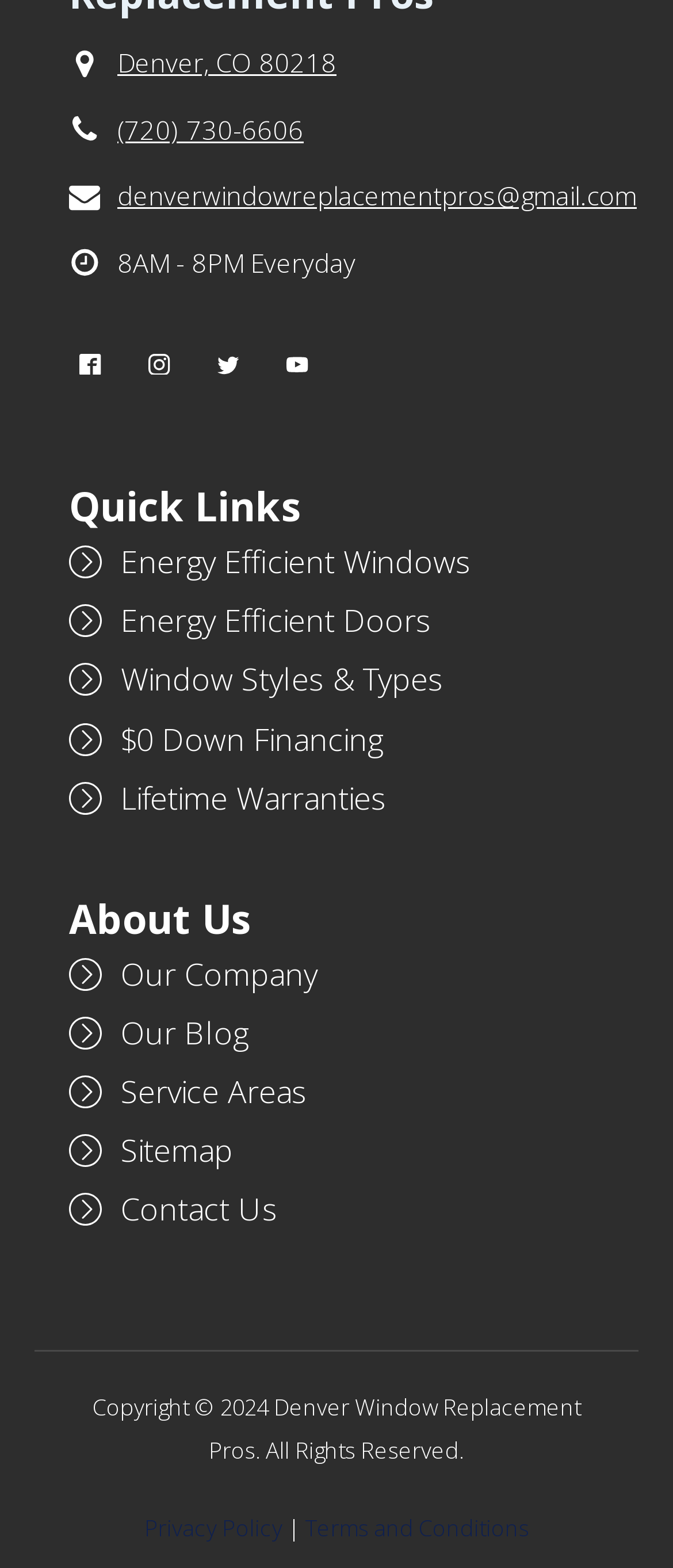Please identify the bounding box coordinates of the clickable element to fulfill the following instruction: "Visit Facebook page". The coordinates should be four float numbers between 0 and 1, i.e., [left, top, right, bottom].

[0.103, 0.218, 0.167, 0.246]